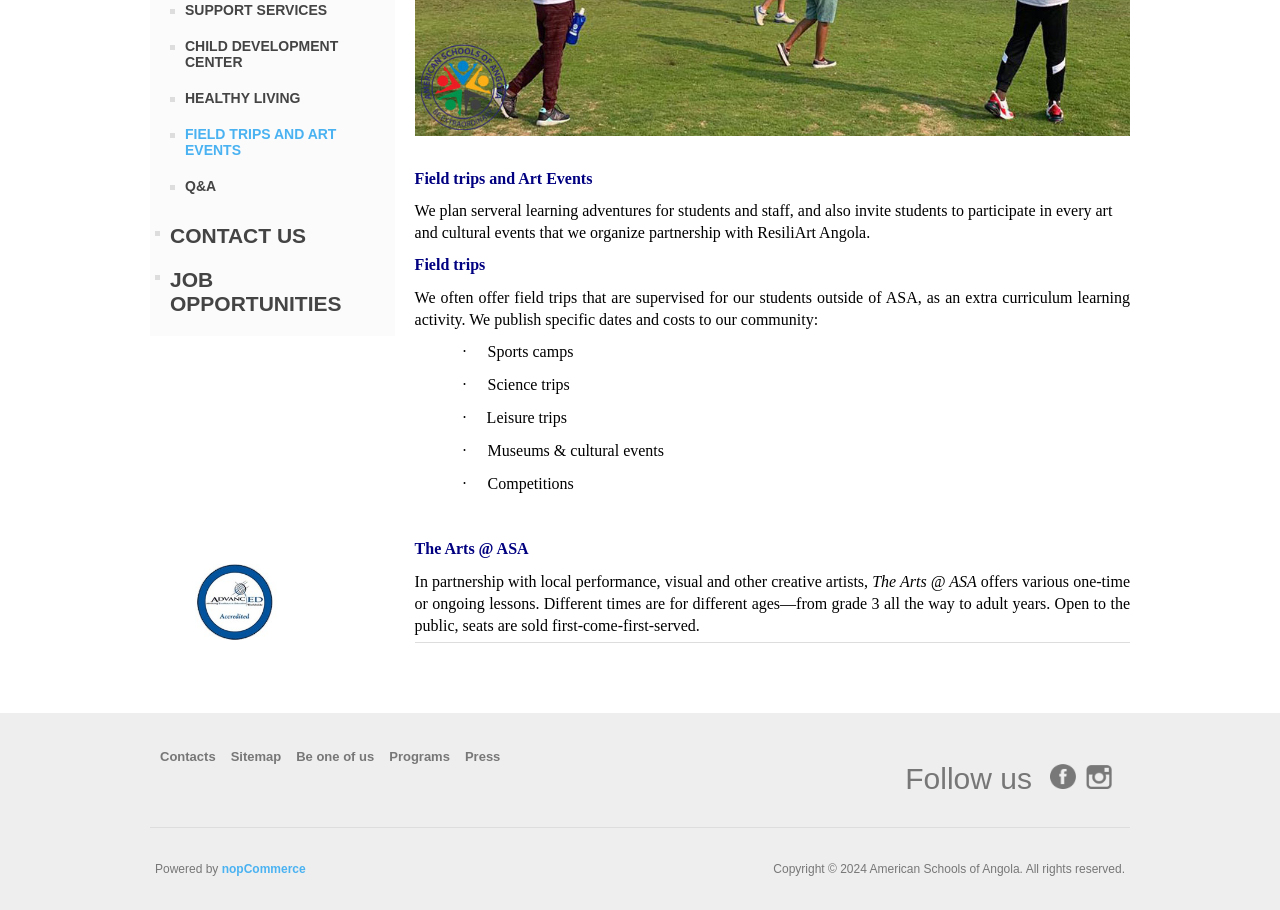Locate the bounding box for the described UI element: "Child Development Center". Ensure the coordinates are four float numbers between 0 and 1, formatted as [left, top, right, bottom].

[0.145, 0.036, 0.305, 0.082]